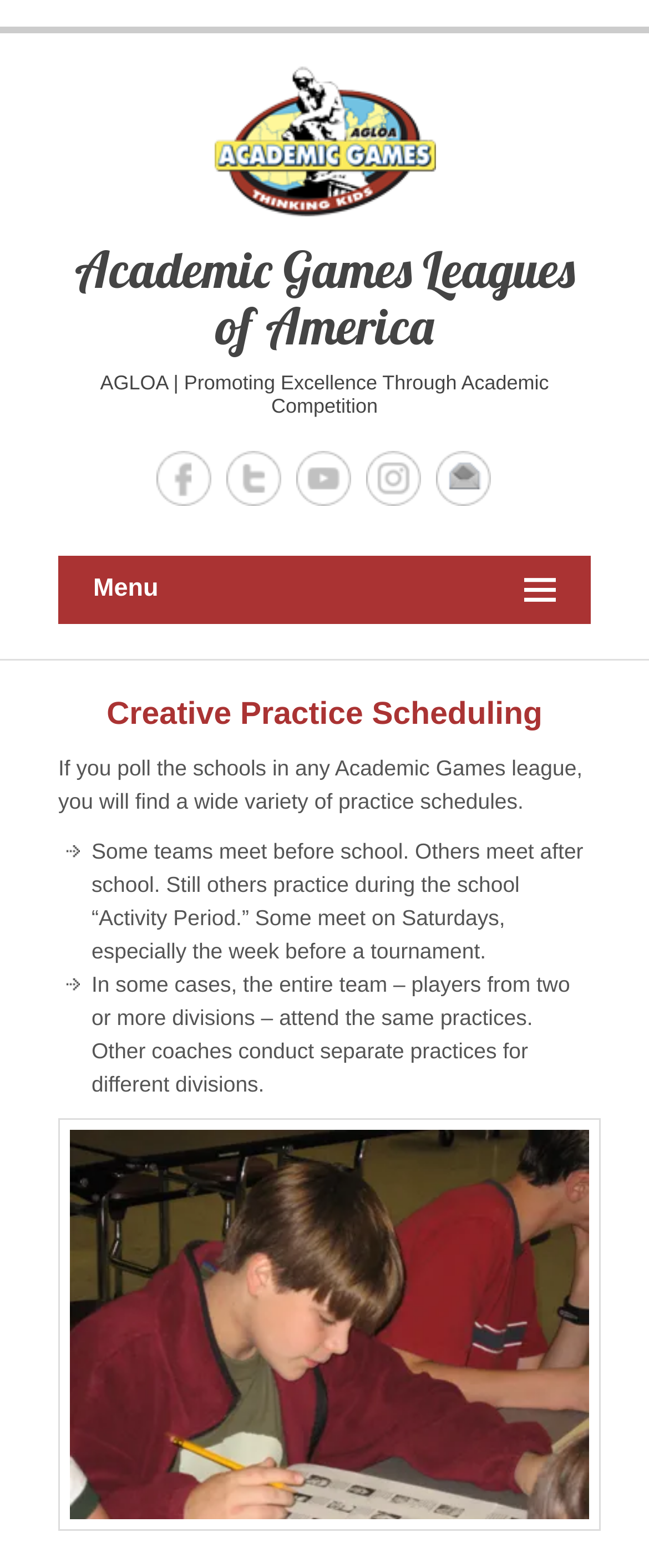Reply to the question with a brief word or phrase: How many divisions are mentioned for separate practices?

two or more